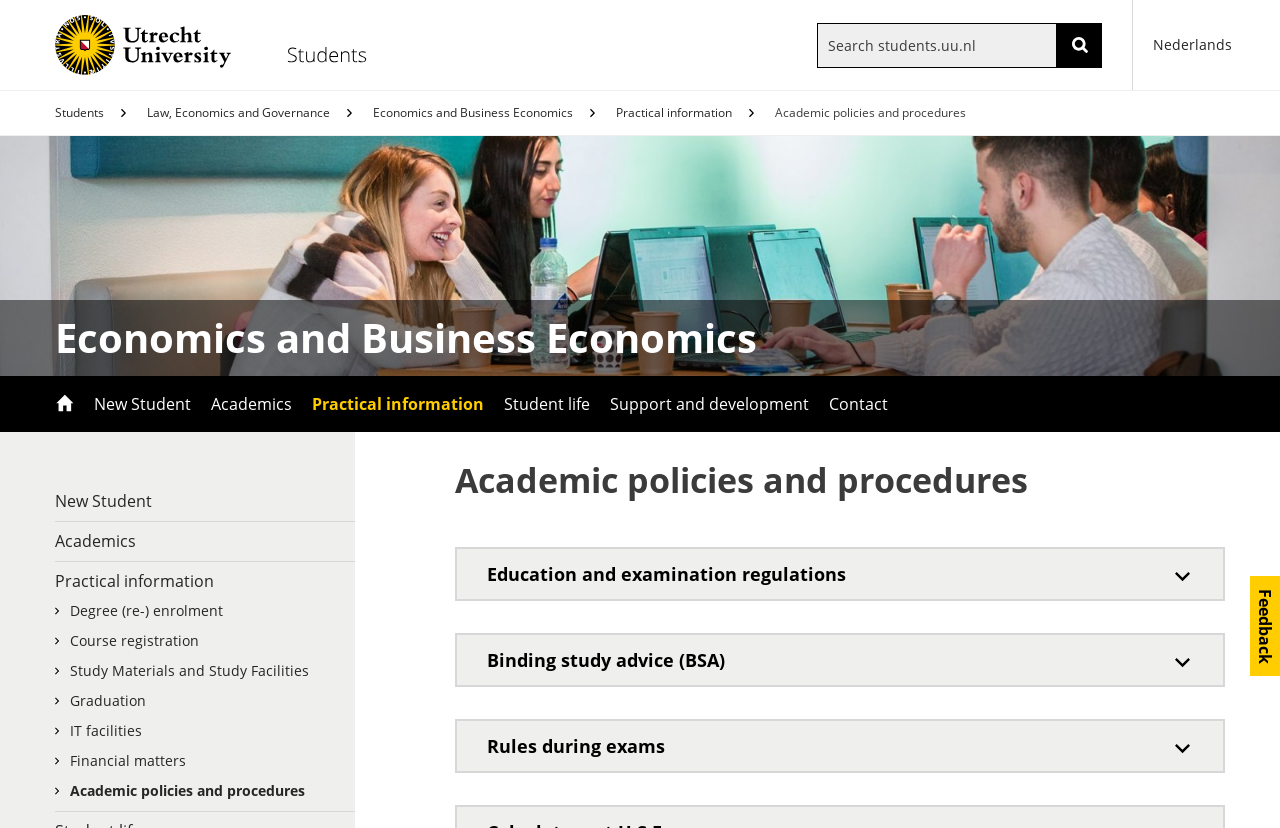Using the format (top-left x, top-left y, bottom-right x, bottom-right y), provide the bounding box coordinates for the described UI element. All values should be floating point numbers between 0 and 1: Support and development

[0.469, 0.454, 0.64, 0.522]